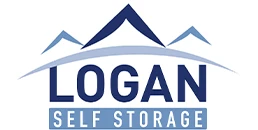Using a single word or phrase, answer the following question: 
What is above the text in the logo?

Mountain graphics